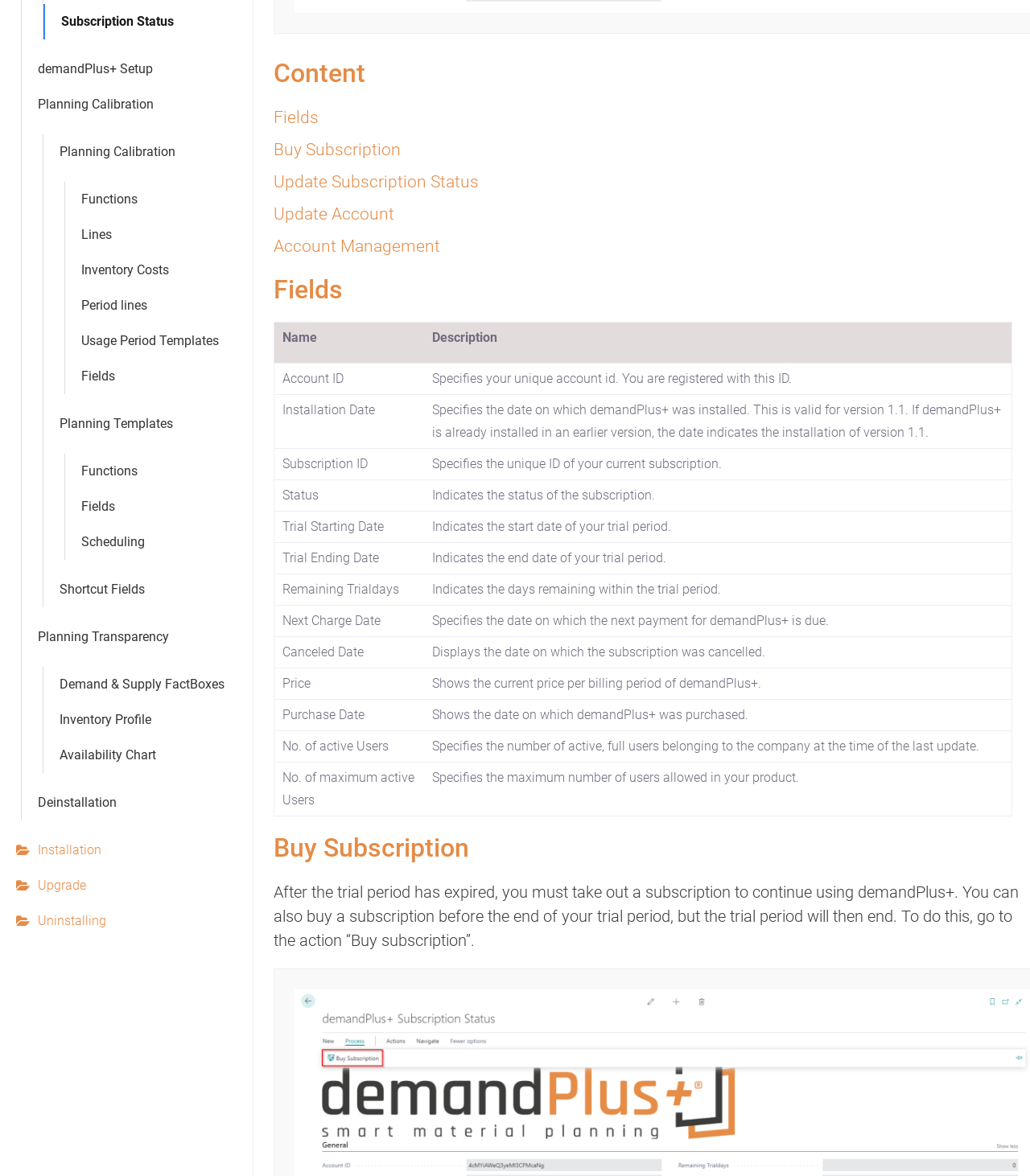Please find the bounding box coordinates in the format (top-left x, top-left y, bottom-right x, bottom-right y) for the given element description. Ensure the coordinates are floating point numbers between 0 and 1. Description: parent_node: Buy Subscription aria-label="Anchor"

[0.455, 0.708, 0.48, 0.734]